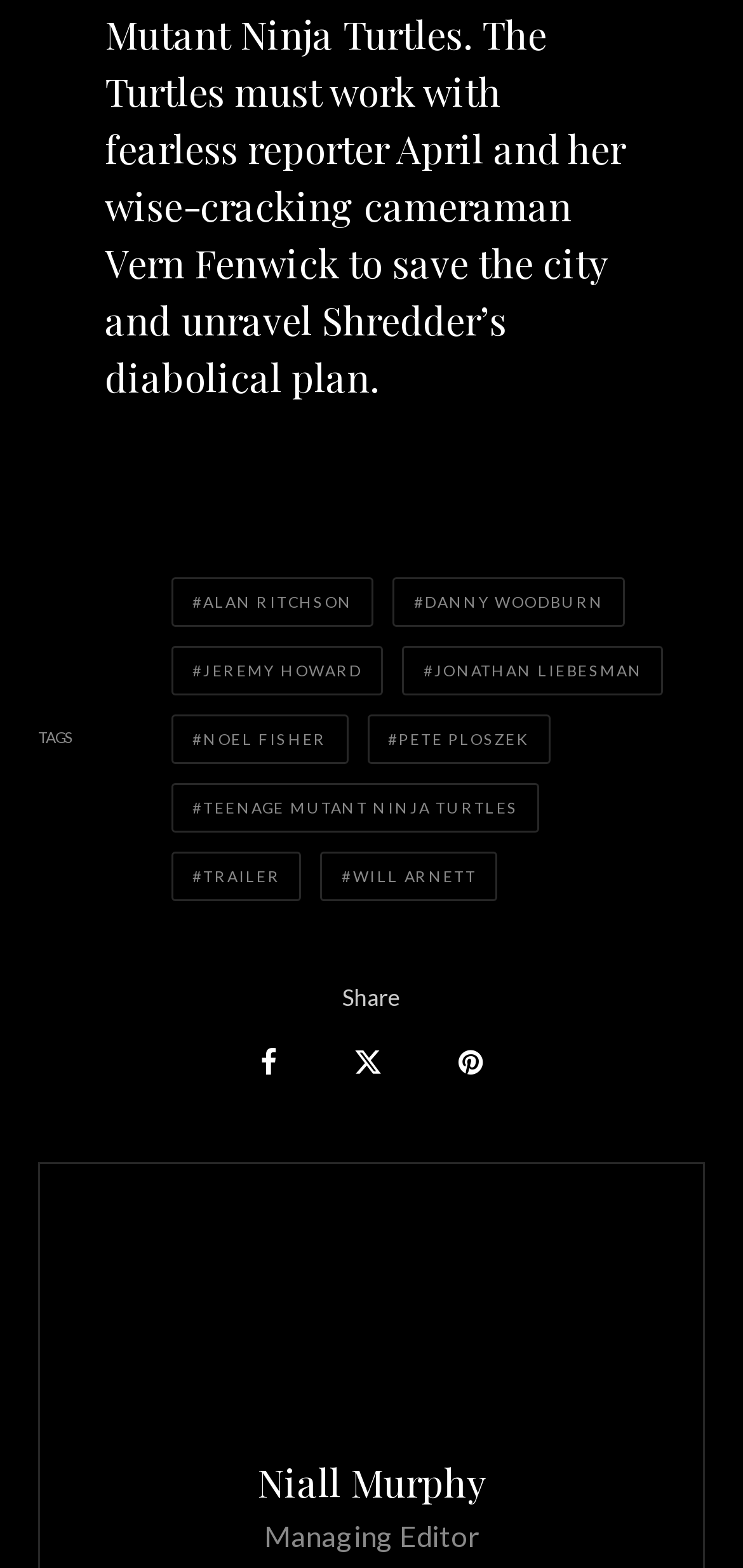Please locate the bounding box coordinates of the element that should be clicked to achieve the given instruction: "Click on the link to view Alan Ritchson's page".

[0.231, 0.368, 0.503, 0.4]